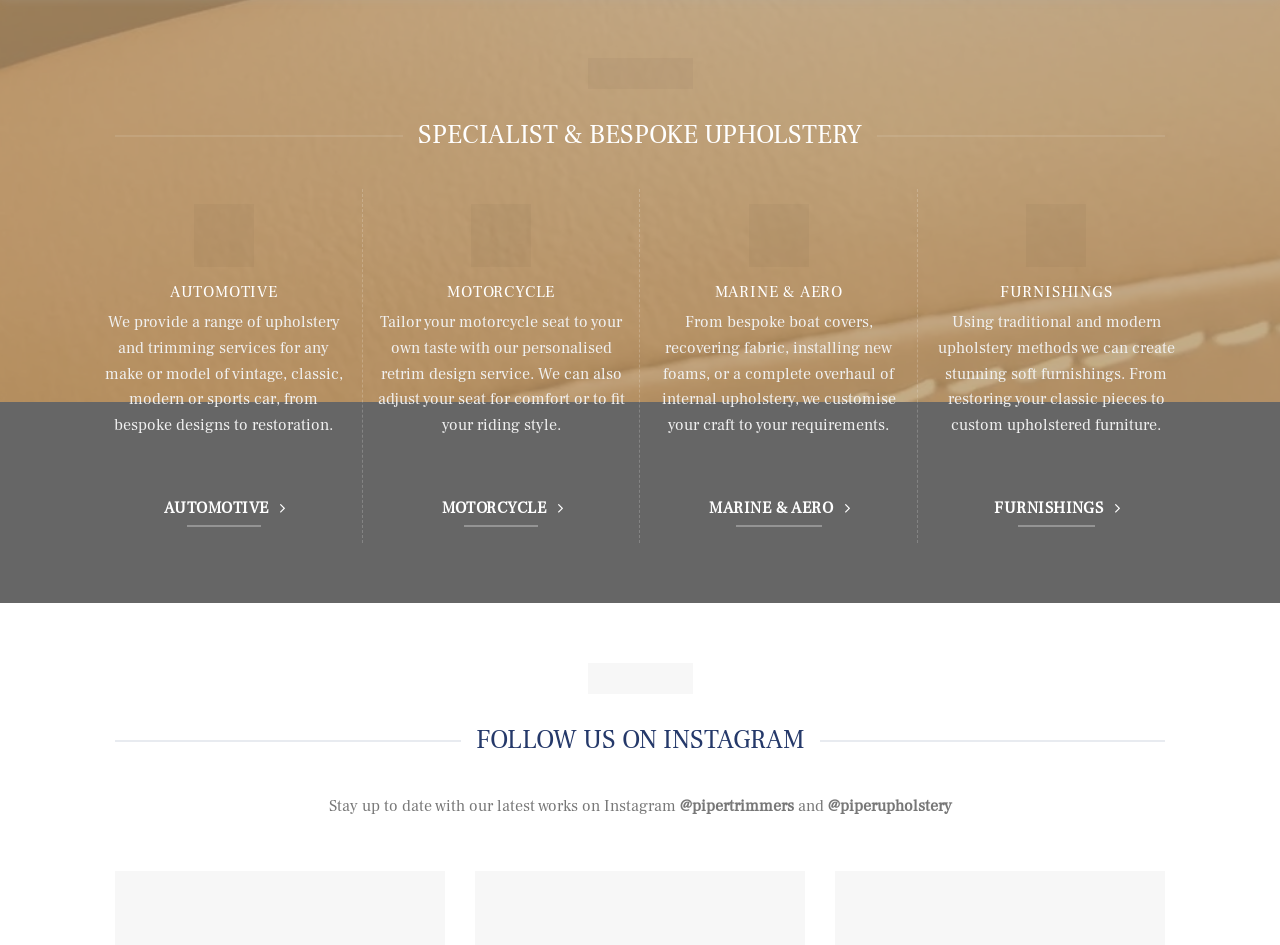Locate the bounding box coordinates of the area to click to fulfill this instruction: "Learn about marine and aero upholstery". The bounding box should be presented as four float numbers between 0 and 1, in the order [left, top, right, bottom].

[0.512, 0.216, 0.705, 0.283]